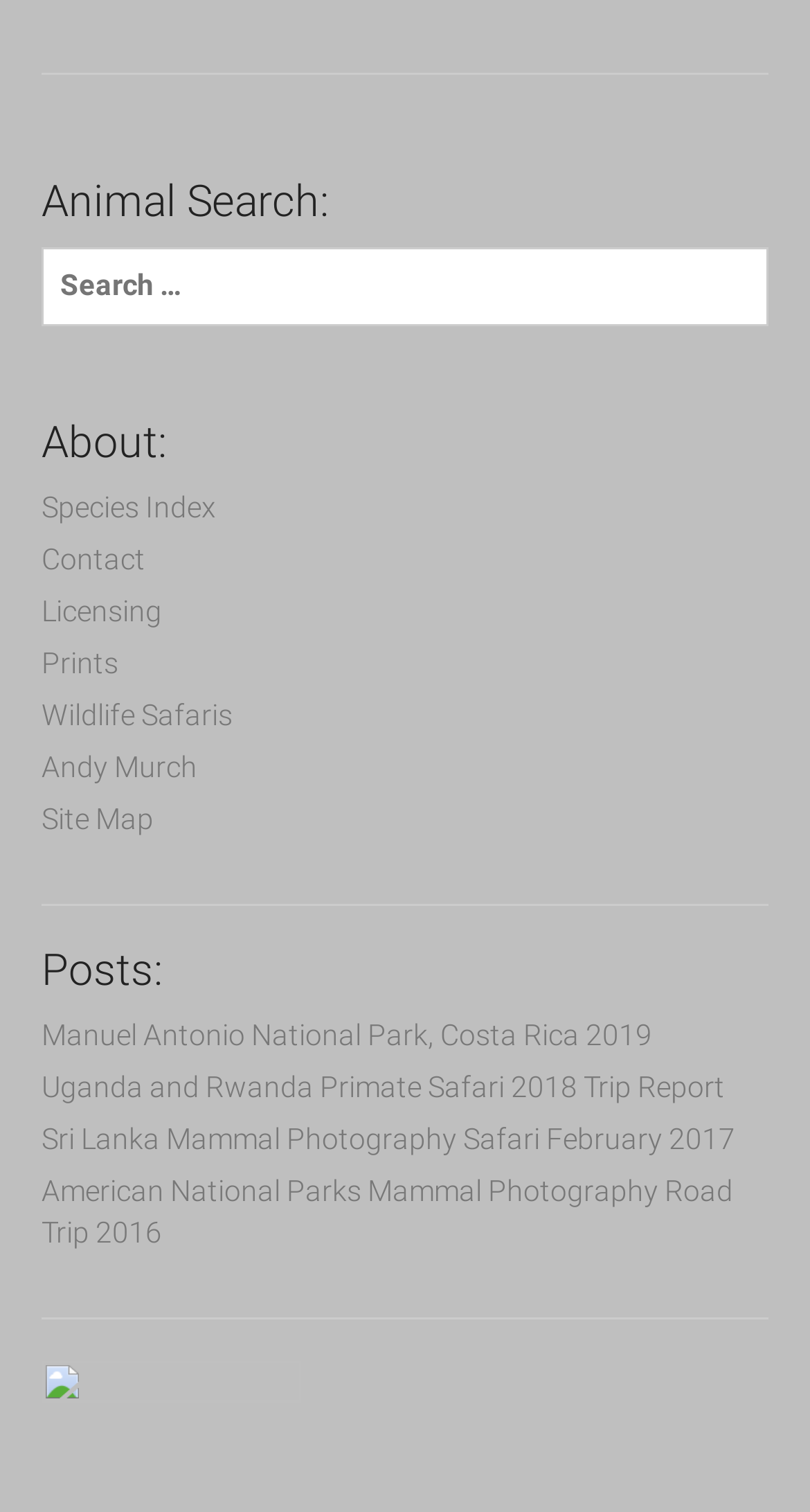Identify the bounding box coordinates of the element that should be clicked to fulfill this task: "Contact the website owner". The coordinates should be provided as four float numbers between 0 and 1, i.e., [left, top, right, bottom].

[0.051, 0.359, 0.179, 0.381]